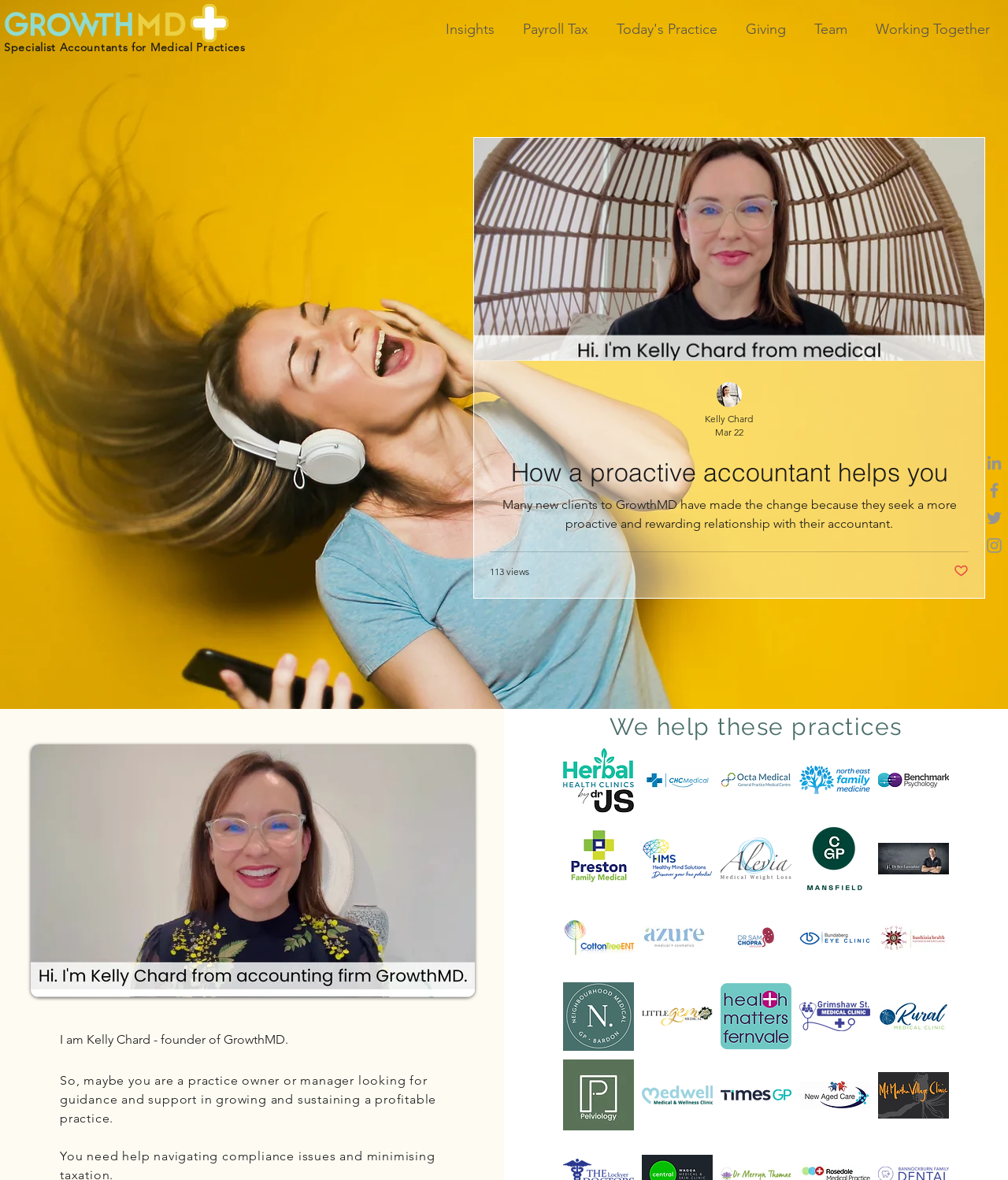Using the details from the image, please elaborate on the following question: What is the topic of the article 'How a proactive accountant helps you'?

The answer can be inferred from the title of the article and the text 'Many new clients to GrowthMD have made the change because they seek a more proactive and rewarding relationship with their accountant.' which suggests that the article is related to accounting services.